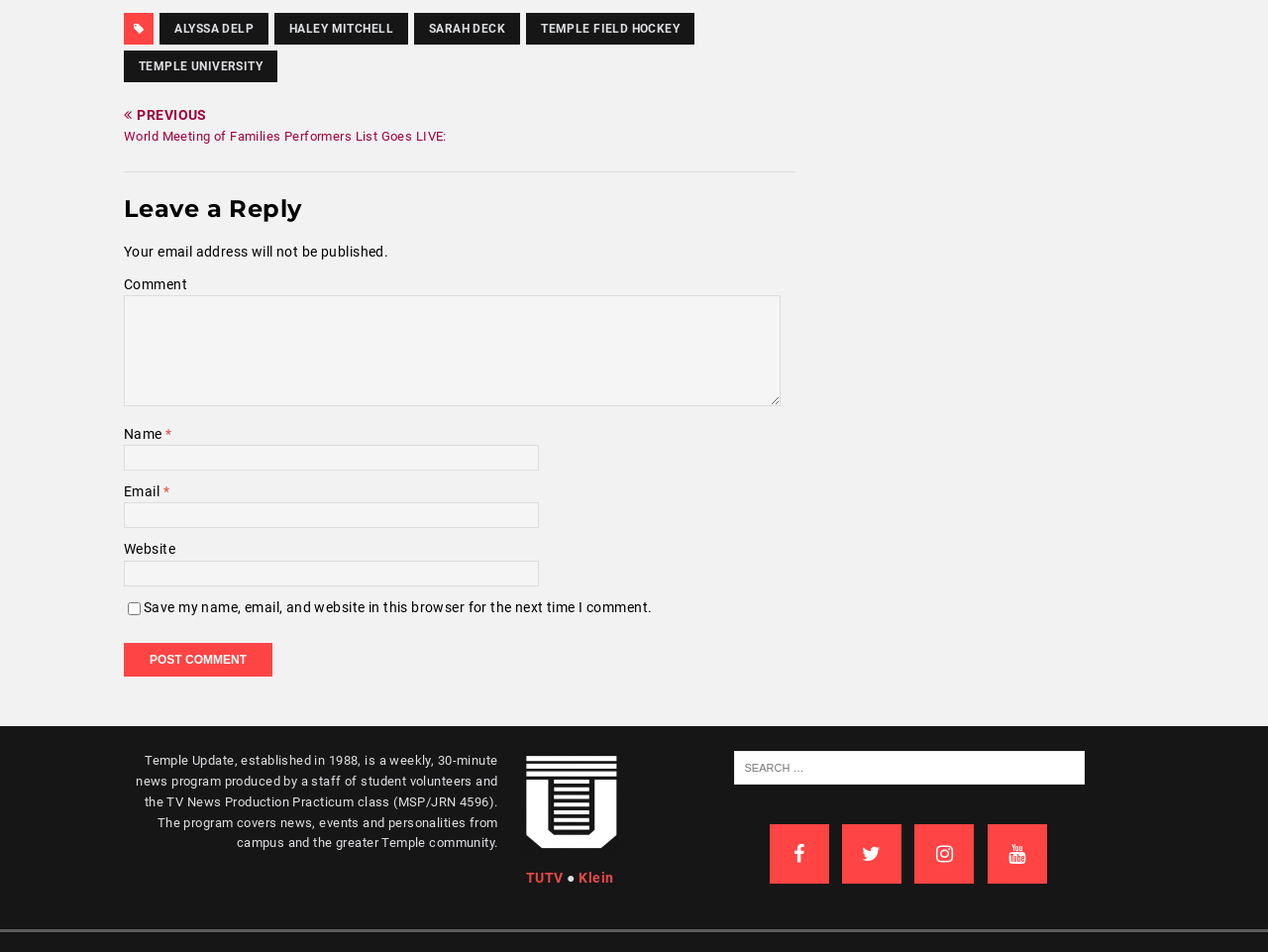Please answer the following question using a single word or phrase: 
What social media platforms are available?

Facebook, Twitter, Instagram, YouTube